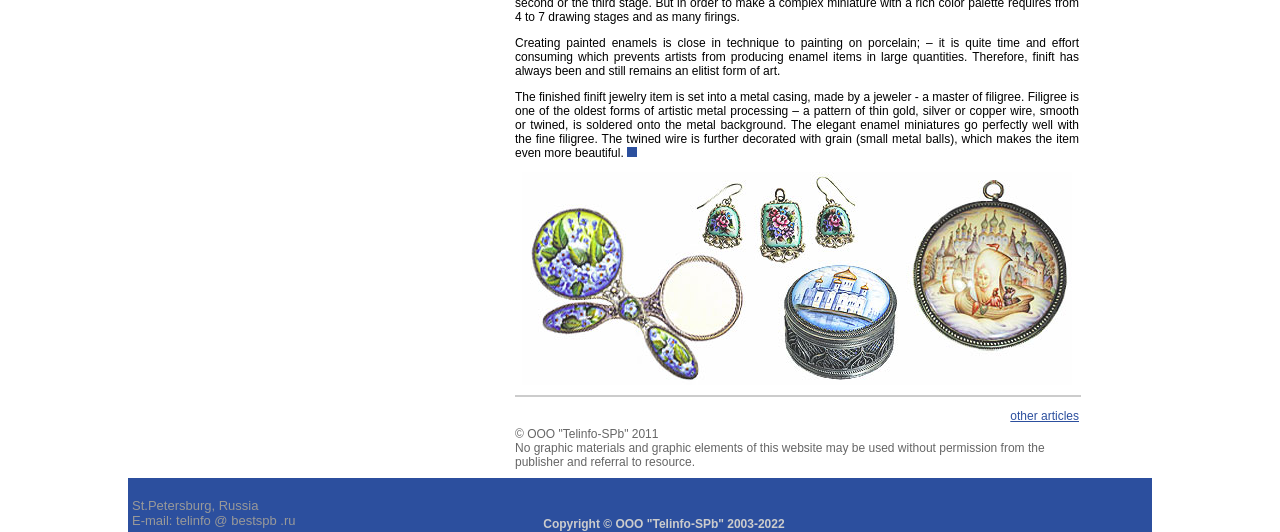What is the email address provided in the footer? Please answer the question using a single word or phrase based on the image.

telinfo @ bestspb.ru